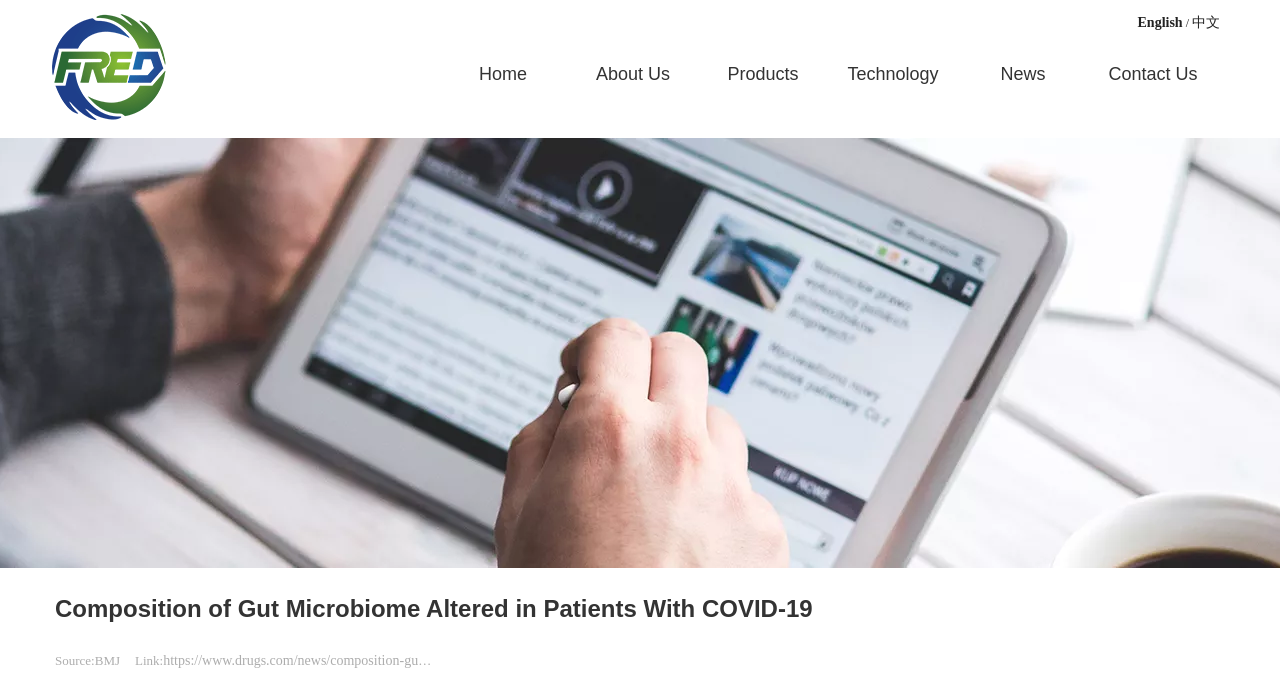Provide the bounding box coordinates of the HTML element described as: "English". The bounding box coordinates should be four float numbers between 0 and 1, i.e., [left, top, right, bottom].

[0.889, 0.022, 0.924, 0.044]